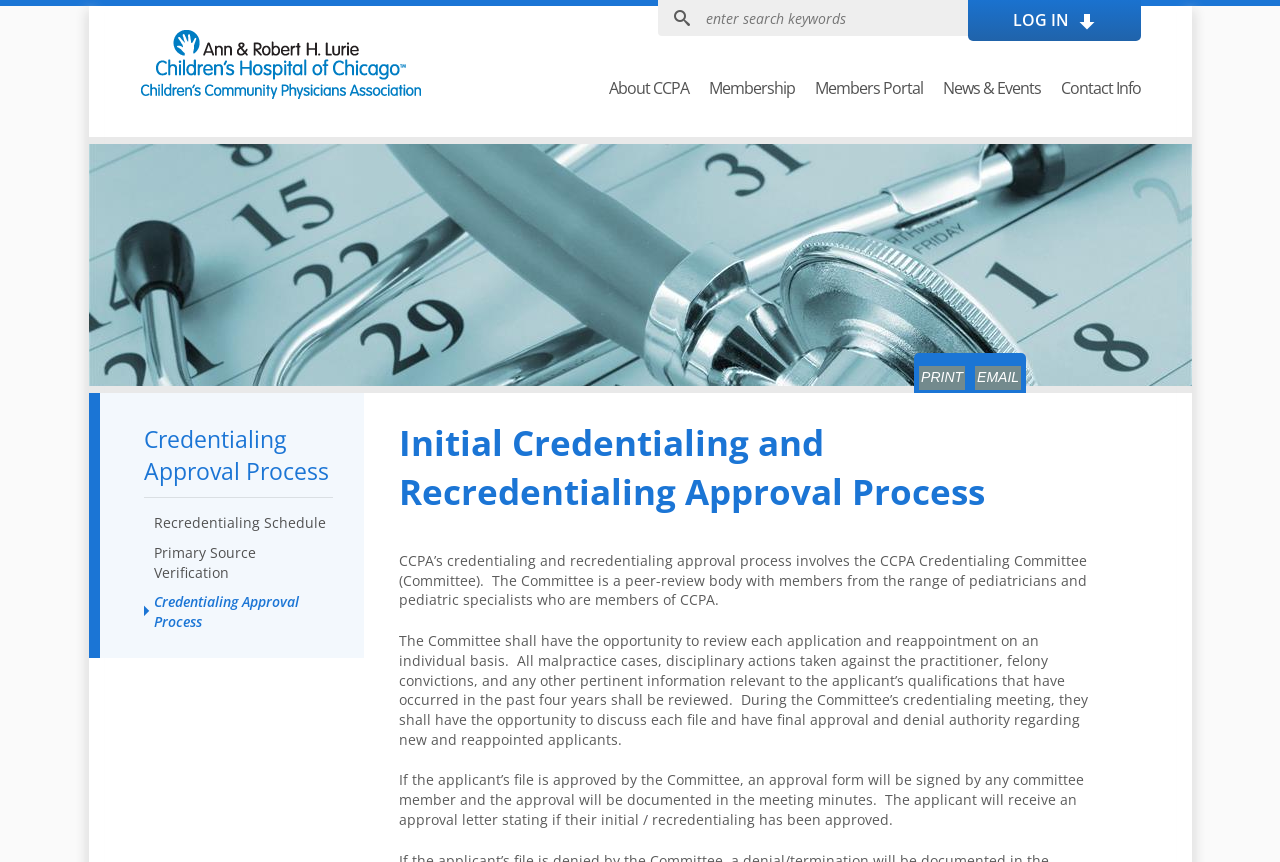Describe the entire webpage, focusing on both content and design.

The webpage is about the Credentialing Approval Process, with a CCPA logo at the top left corner. Below the logo, there is a search bar with a "Search" button to the right. To the right of the search bar, there is a "LOG IN" link. 

Above the main content, there is a navigation menu with links to "About CCPA", "Membership", "Members Portal", "News & Events", and "Contact Info". 

A banner image spans across the top of the page, below the navigation menu. 

The main content is divided into two sections. The first section has a heading "Initial Credentialing and Recredentialing Approval Process" and provides a detailed description of the credentialing and recredentialing approval process, including the role of the CCPA Credentialing Committee and the review process for applications and reappointments. 

Below this section, there are three links: "Recredentialing Schedule", "Primary Source Verification", and "Credentialing Approval Process". 

At the bottom right corner of the page, there are two buttons: "PRINT" and "EMAIL".